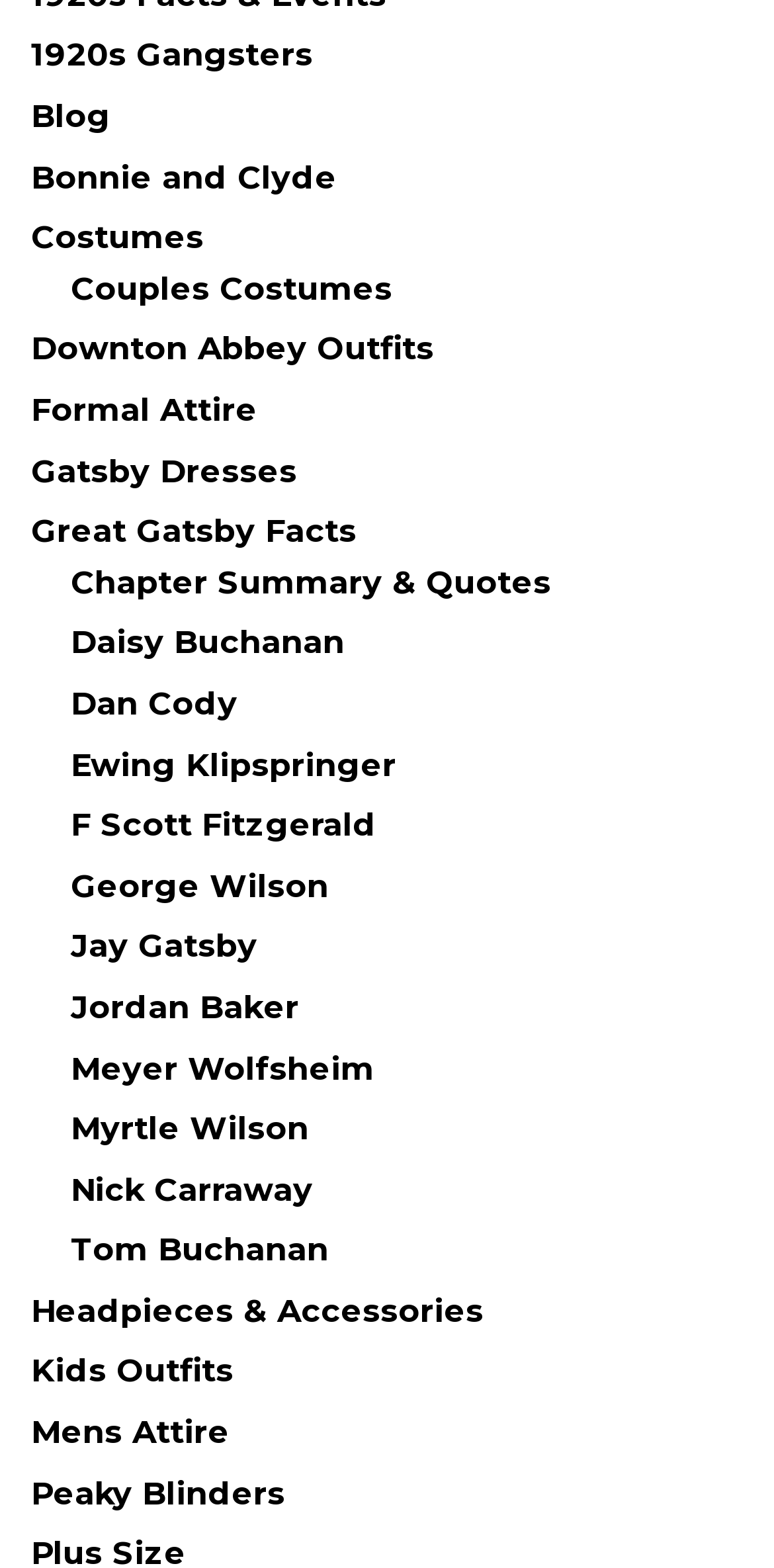Please identify the bounding box coordinates for the region that you need to click to follow this instruction: "Learn about Jay Gatsby".

[0.091, 0.592, 0.332, 0.616]